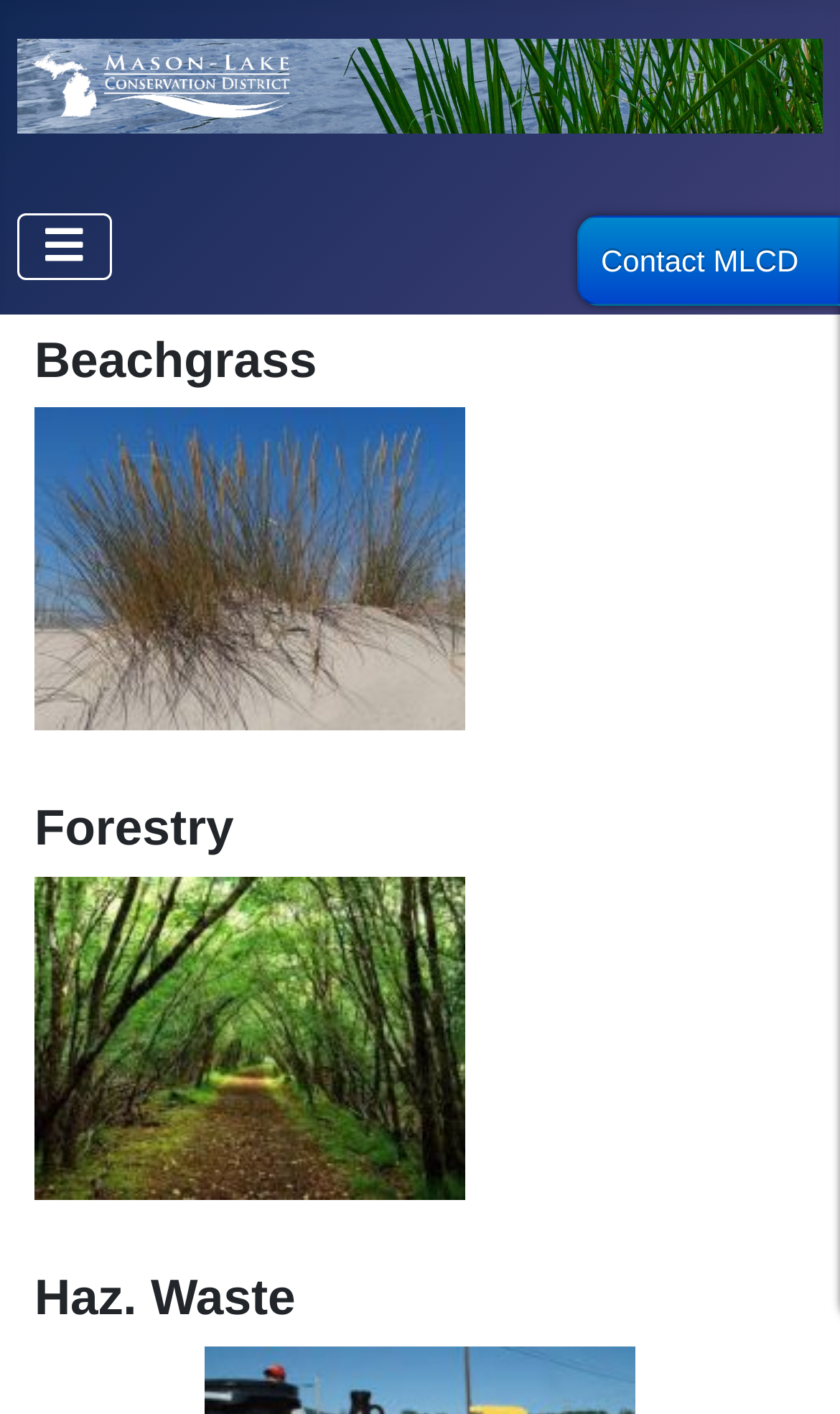Describe every aspect of the webpage in a detailed manner.

The webpage is about the Mason-Lake Conservation District. At the top left, there is a link and an image with the same name as the district, which serves as a logo or title. Below the logo, there is a navigation menu with a toggle button to expand or collapse it. 

The main content of the webpage is divided into three sections, each with a heading and a link accompanied by an image. The first section is about Beachgrass, with a heading and a link to "Grass" accompanied by an image of grass. The second section is about Forestry, with a heading and a link to "Forest" accompanied by an image of a forest. The third section is about Hazardous Waste, with a heading "Haz. Waste". 

On the right side of the page, there is a static text "Contact MLCD", which is likely a call-to-action or a contact information section.